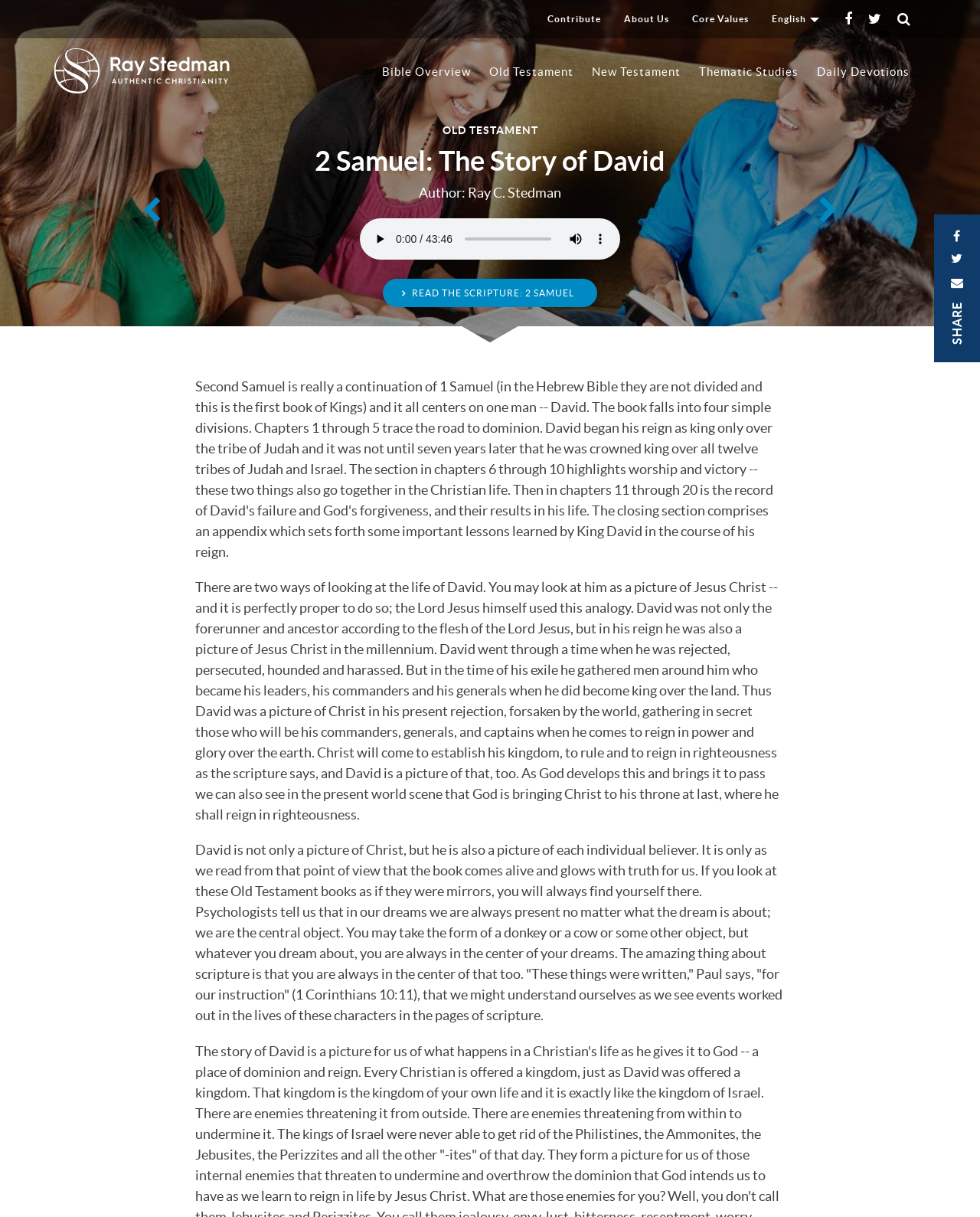Please find the bounding box coordinates of the element's region to be clicked to carry out this instruction: "Click the 'play' button to start the audio".

[0.375, 0.186, 0.4, 0.206]